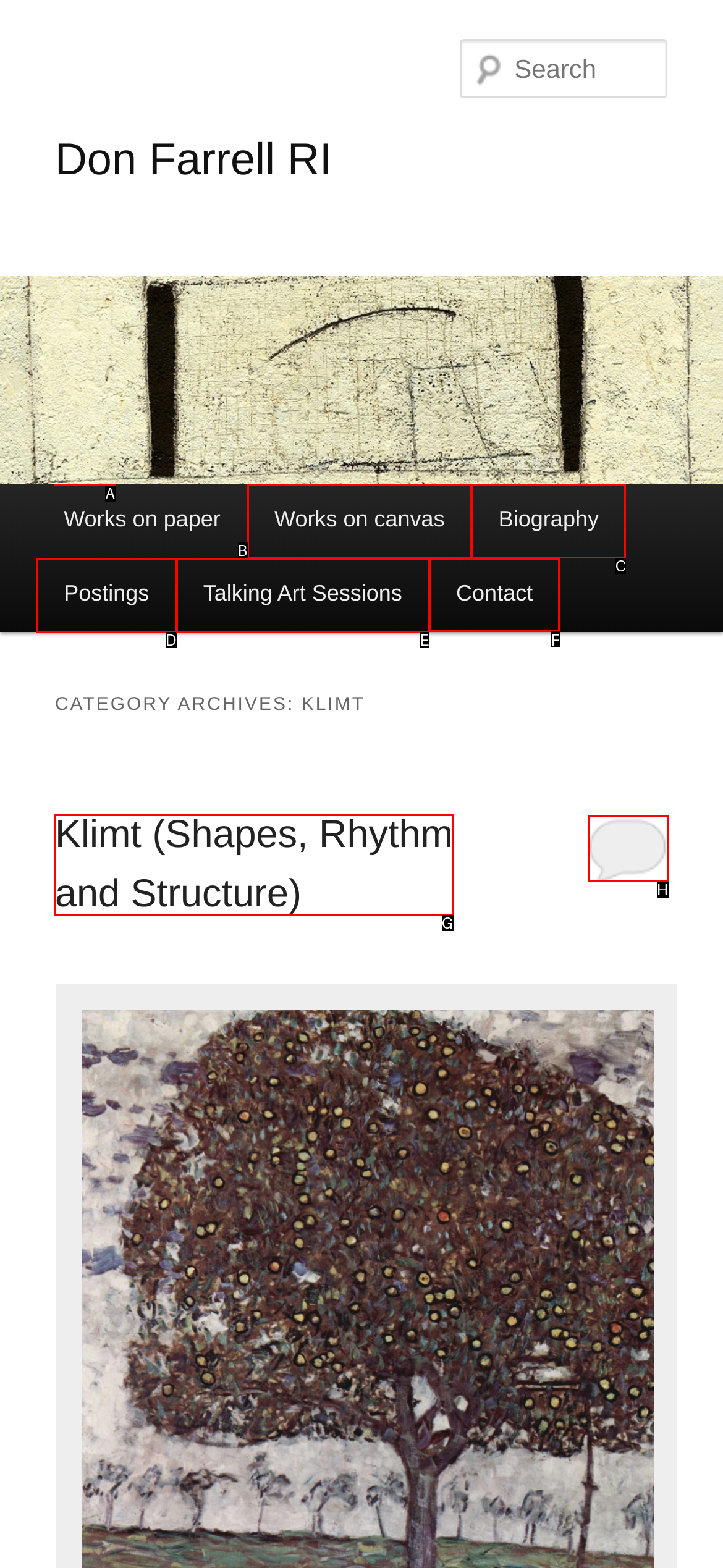Find the correct option to complete this instruction: contact Don Farrell RI. Reply with the corresponding letter.

F